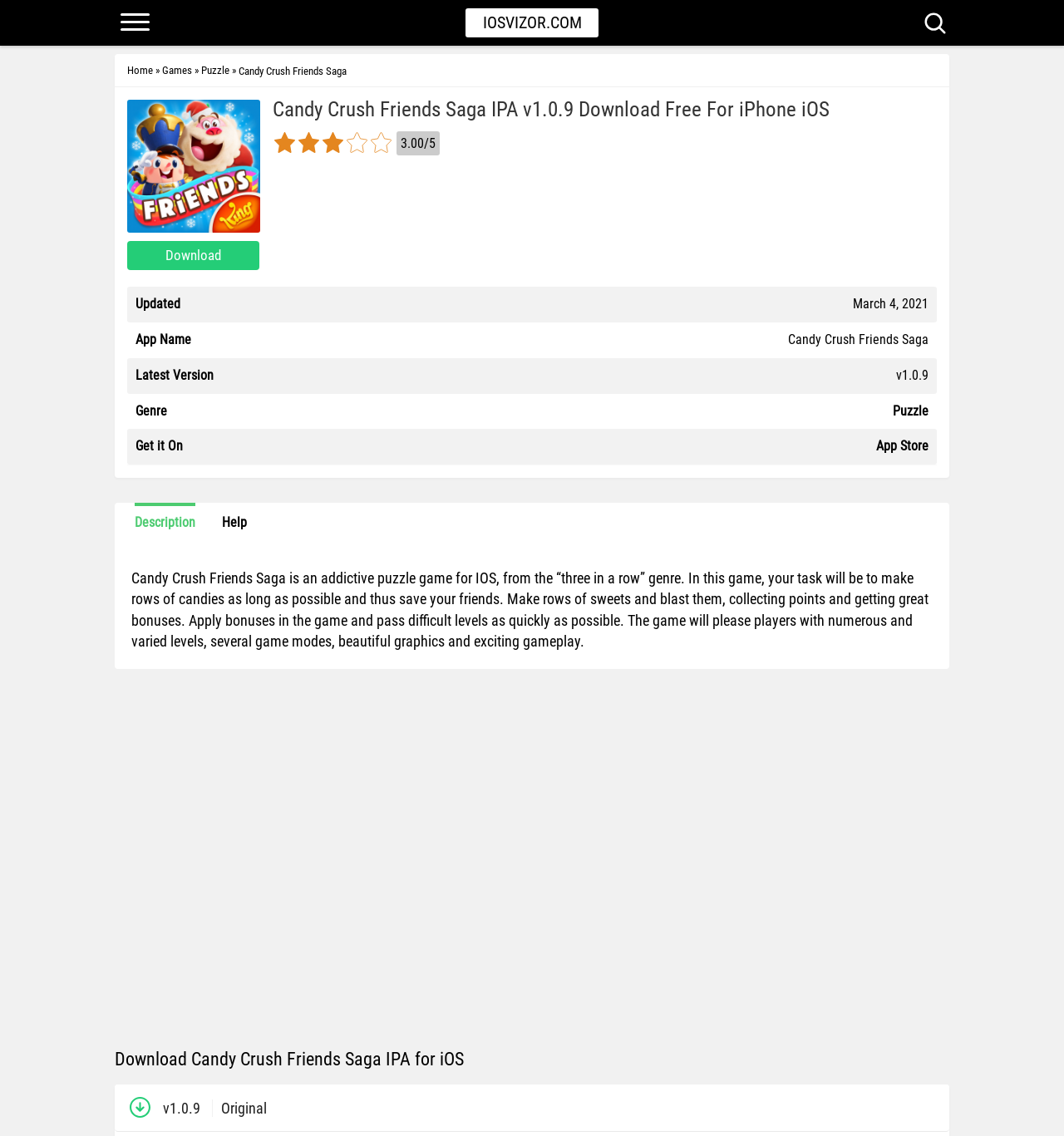Find the main header of the webpage and produce its text content.

Candy Crush Friends Saga IPA v1.0.9 Download Free For iPhone iOS